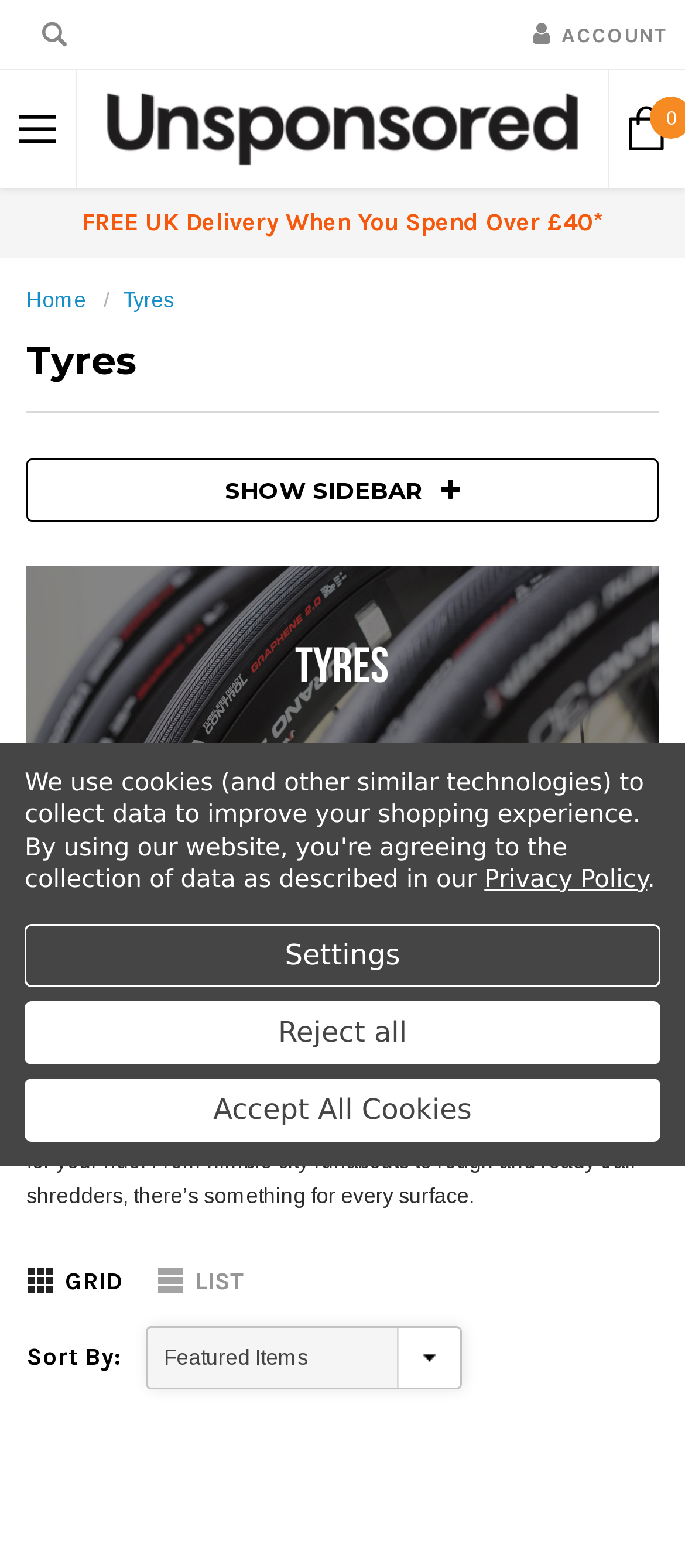What type of products are sold on this website?
Provide a thorough and detailed answer to the question.

Based on the webpage content, it is clear that the website sells bike tyres and inner tubes. The heading 'Tyres' and the text 'Bike Tyres and inner tubes for sale' suggest that the website is focused on selling these products.